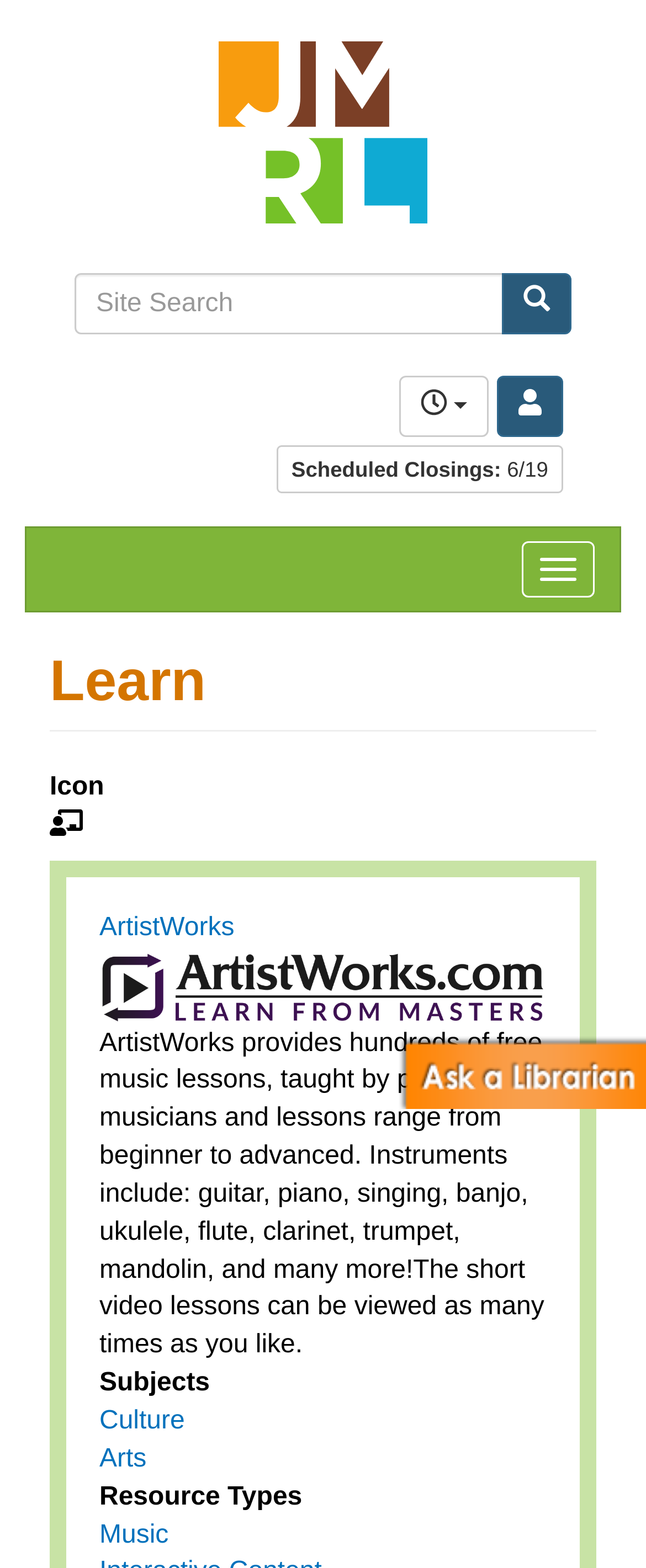Please find and report the bounding box coordinates of the element to click in order to perform the following action: "View scheduled closings". The coordinates should be expressed as four float numbers between 0 and 1, in the format [left, top, right, bottom].

[0.428, 0.284, 0.872, 0.315]